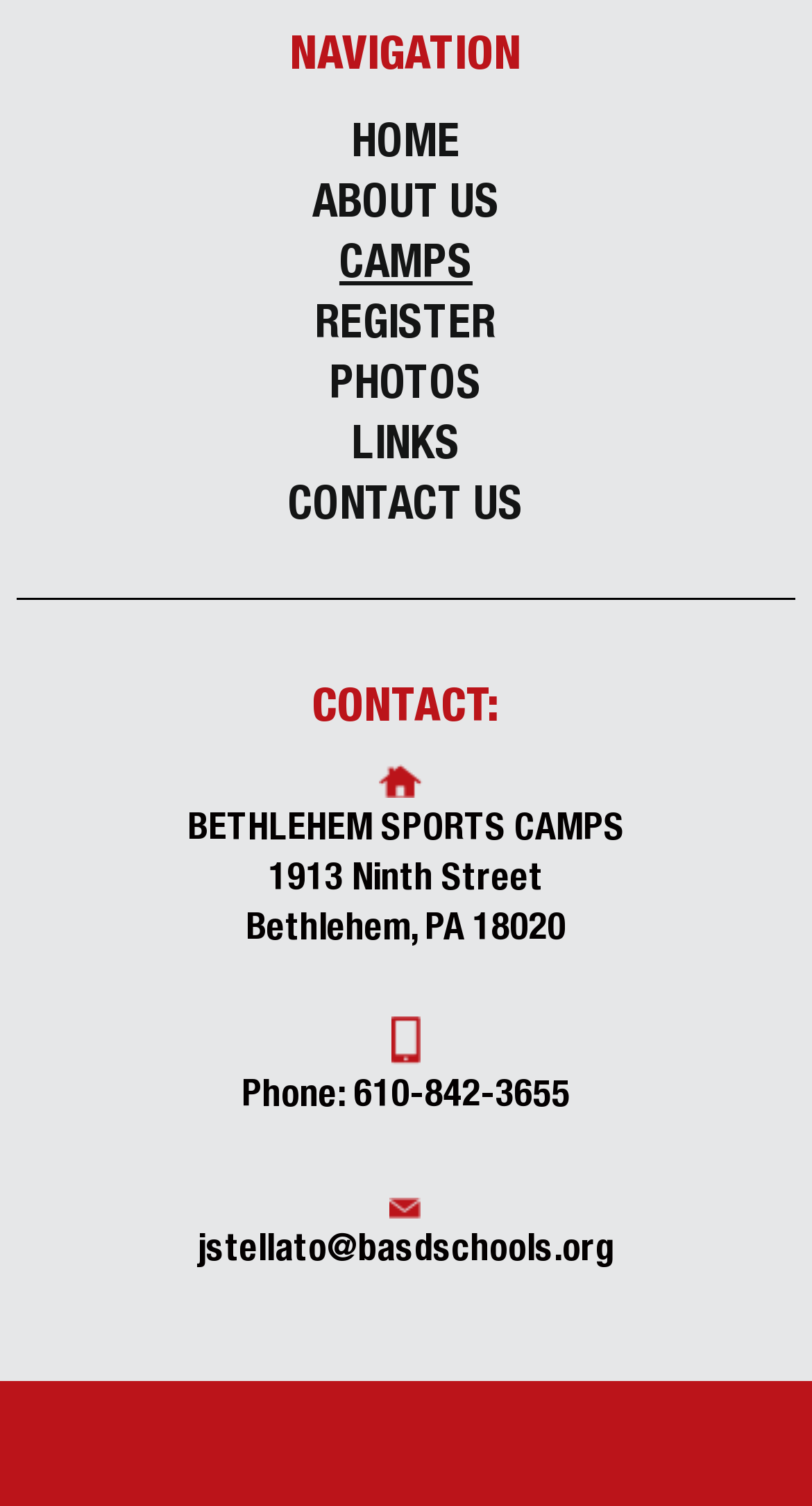What is the address of the sports camps?
Observe the image and answer the question with a one-word or short phrase response.

1913 Ninth Street, Bethlehem, PA 18020